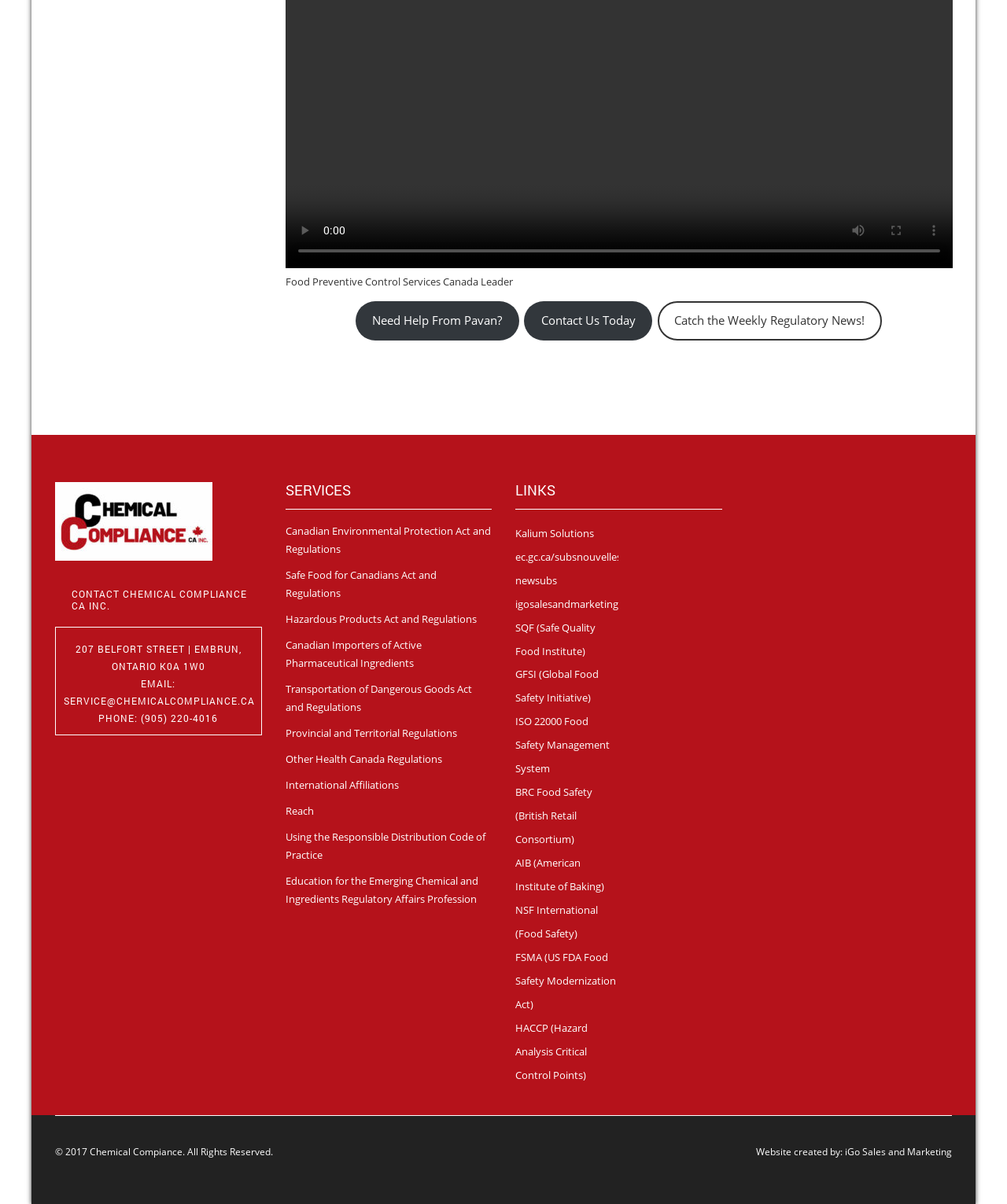Please find the bounding box coordinates of the clickable region needed to complete the following instruction: "show more media controls". The bounding box coordinates must consist of four float numbers between 0 and 1, i.e., [left, top, right, bottom].

[0.908, 0.176, 0.945, 0.207]